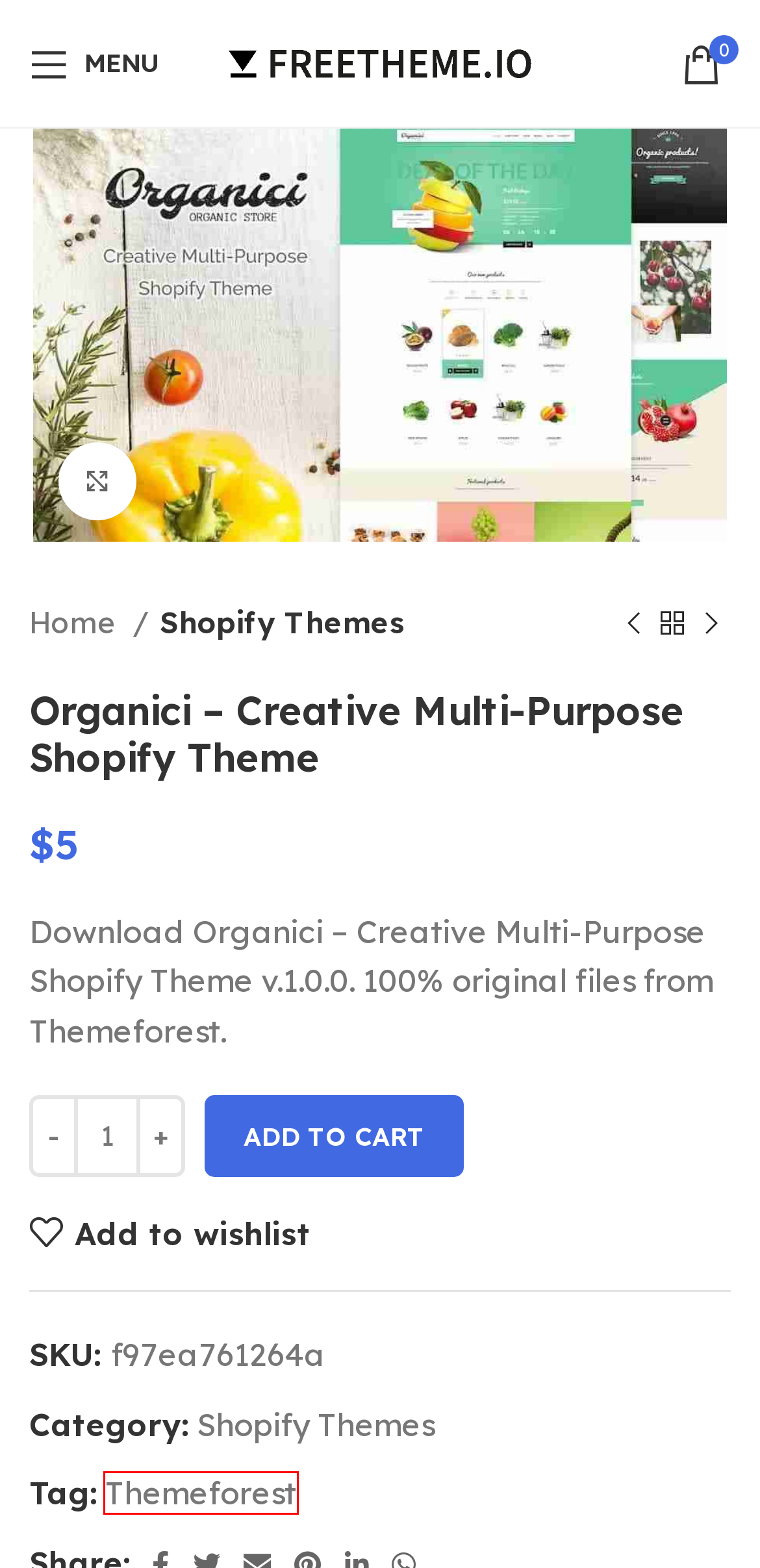Look at the screenshot of a webpage, where a red bounding box highlights an element. Select the best description that matches the new webpage after clicking the highlighted element. Here are the candidates:
A. Rocket Genius Gravity Forms 2Checkout Addon - Latest version
B. Videotube – A Responsive Video Wordpress Theme - Latest version
C. Elementor Kits - Download
D. HTML Templates - Download
E. Subscribe and get free access - FreeTheme.io
F. Cart - FreeTheme.io
G. Themeforest - Download
H. Shopify Themes - Download

G